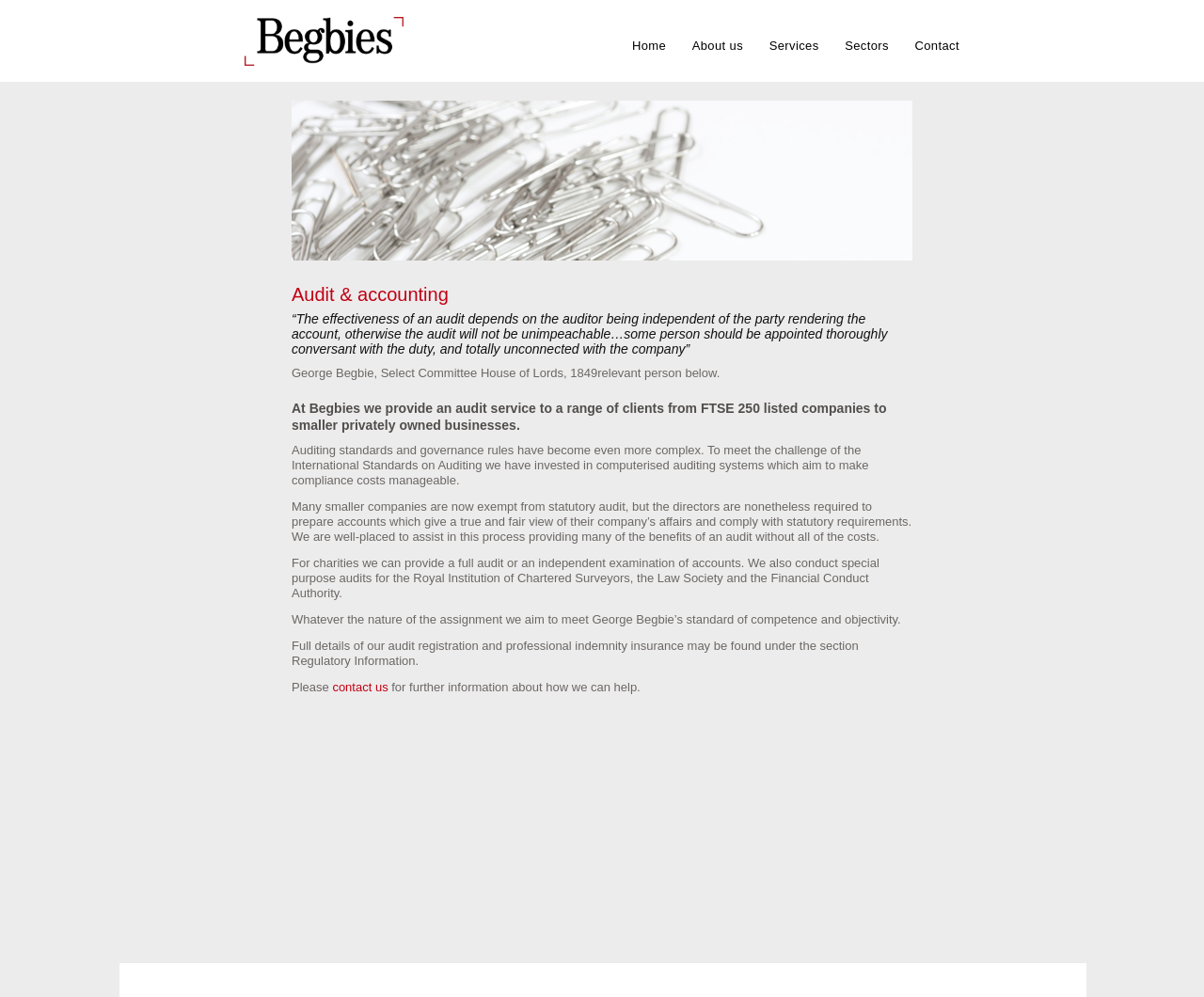Respond to the following question with a brief word or phrase:
What services does Begbies provide?

Audit and accounting